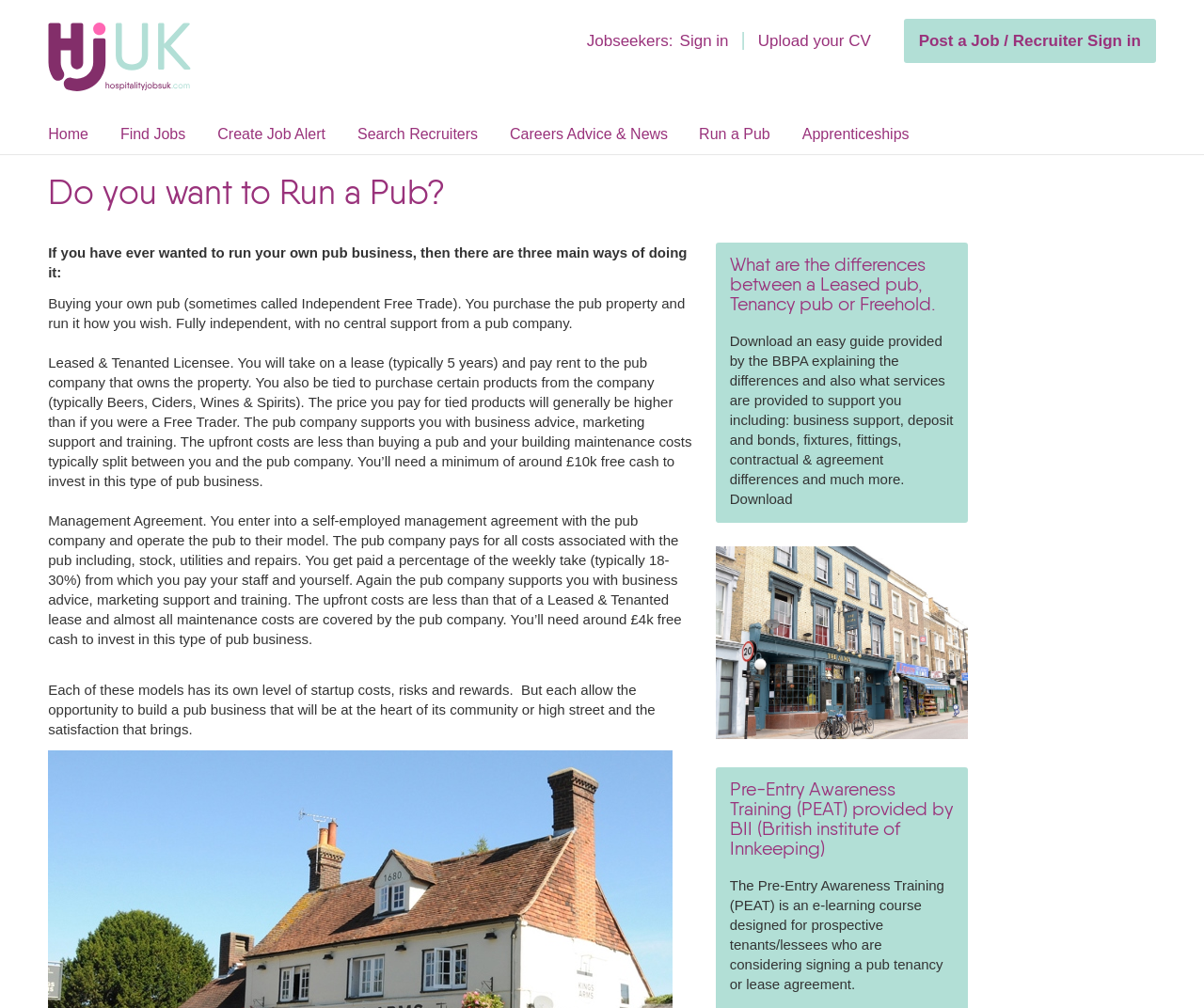Using the description "Upload your CV", locate and provide the bounding box of the UI element.

[0.627, 0.028, 0.726, 0.053]